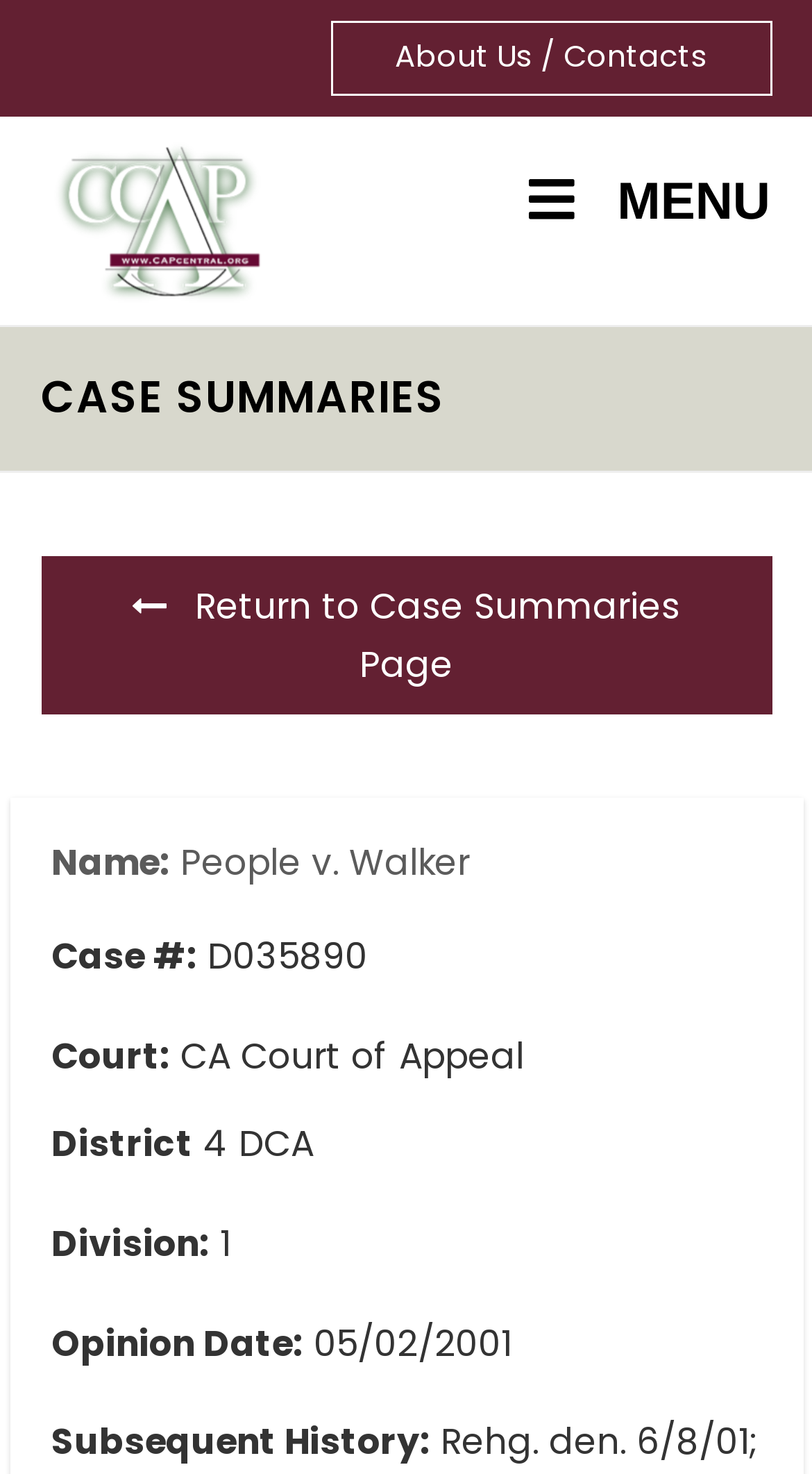What is the name of the case?
Based on the screenshot, answer the question with a single word or phrase.

People v. Walker